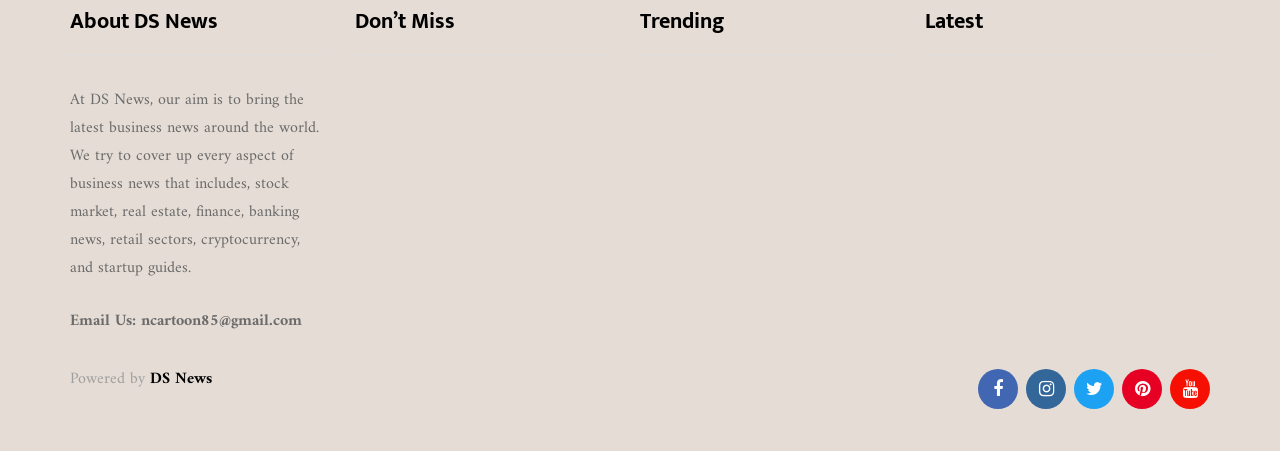Find the bounding box coordinates of the element you need to click on to perform this action: 'Check 'Email Us''. The coordinates should be represented by four float values between 0 and 1, in the format [left, top, right, bottom].

[0.055, 0.681, 0.236, 0.743]